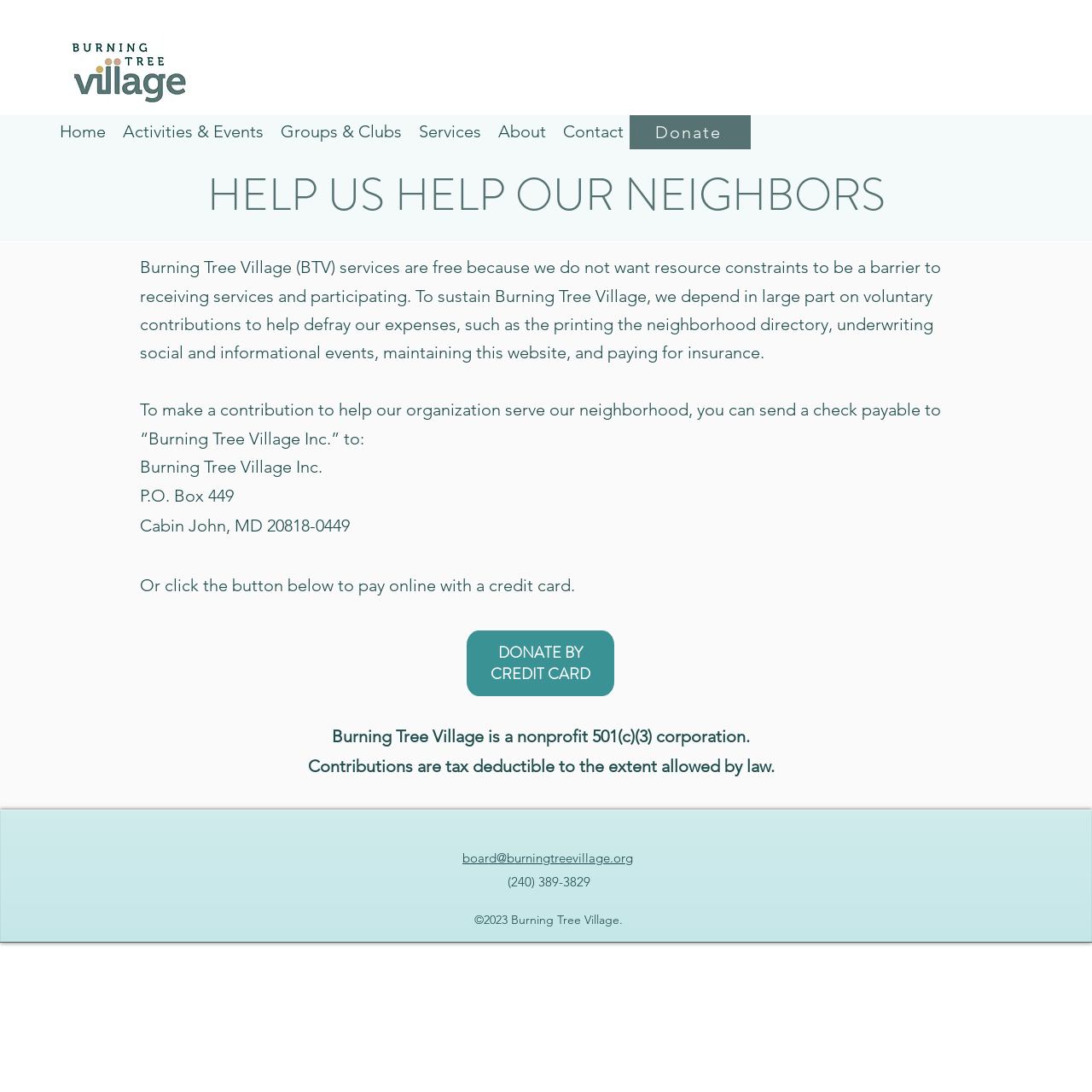Answer with a single word or phrase: 
What is the status of Burning Tree Village?

Nonprofit 501(c)(3) corporation